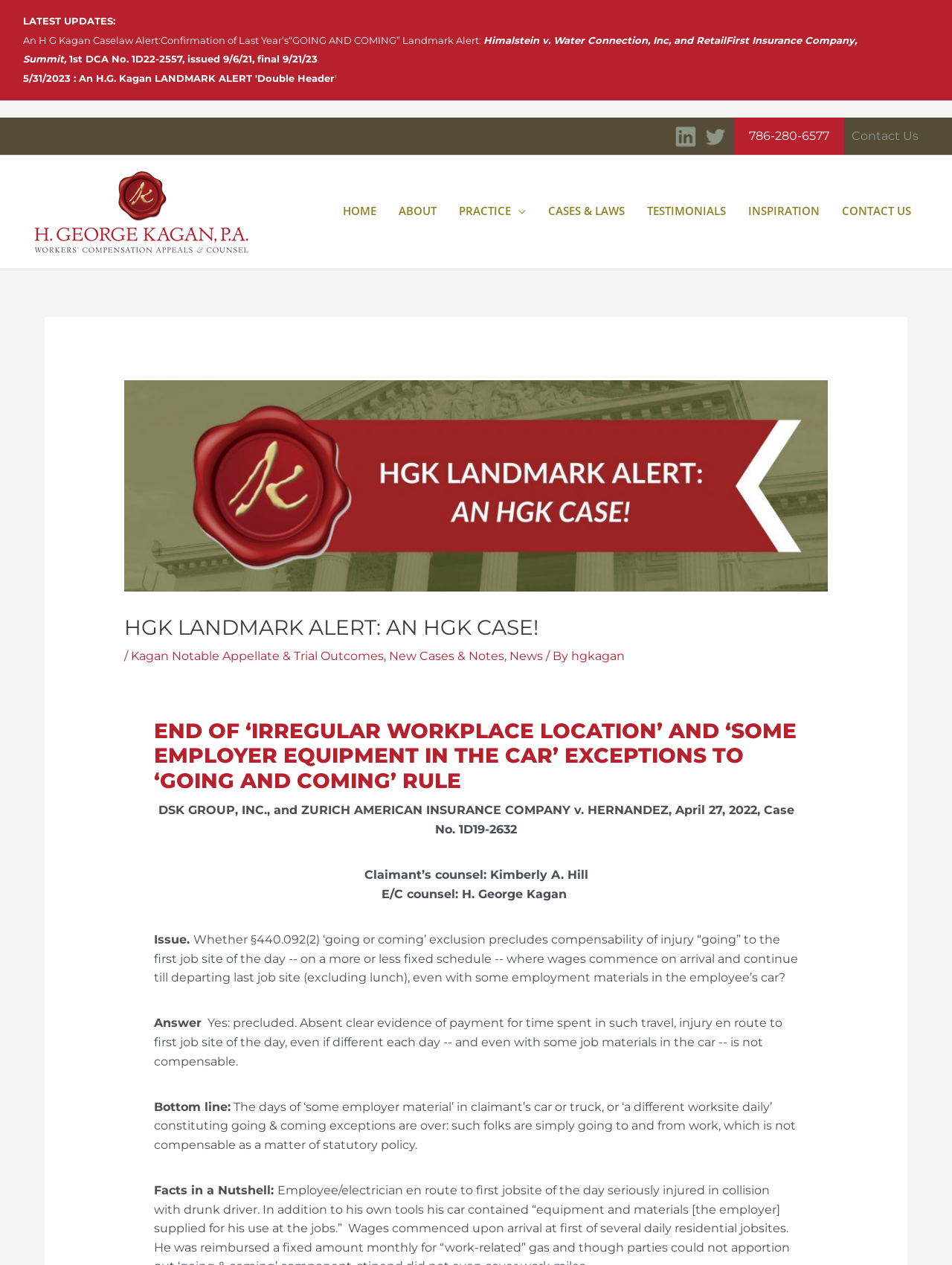Identify the bounding box coordinates for the UI element mentioned here: "Cases & Laws". Provide the coordinates as four float values between 0 and 1, i.e., [left, top, right, bottom].

[0.564, 0.149, 0.668, 0.184]